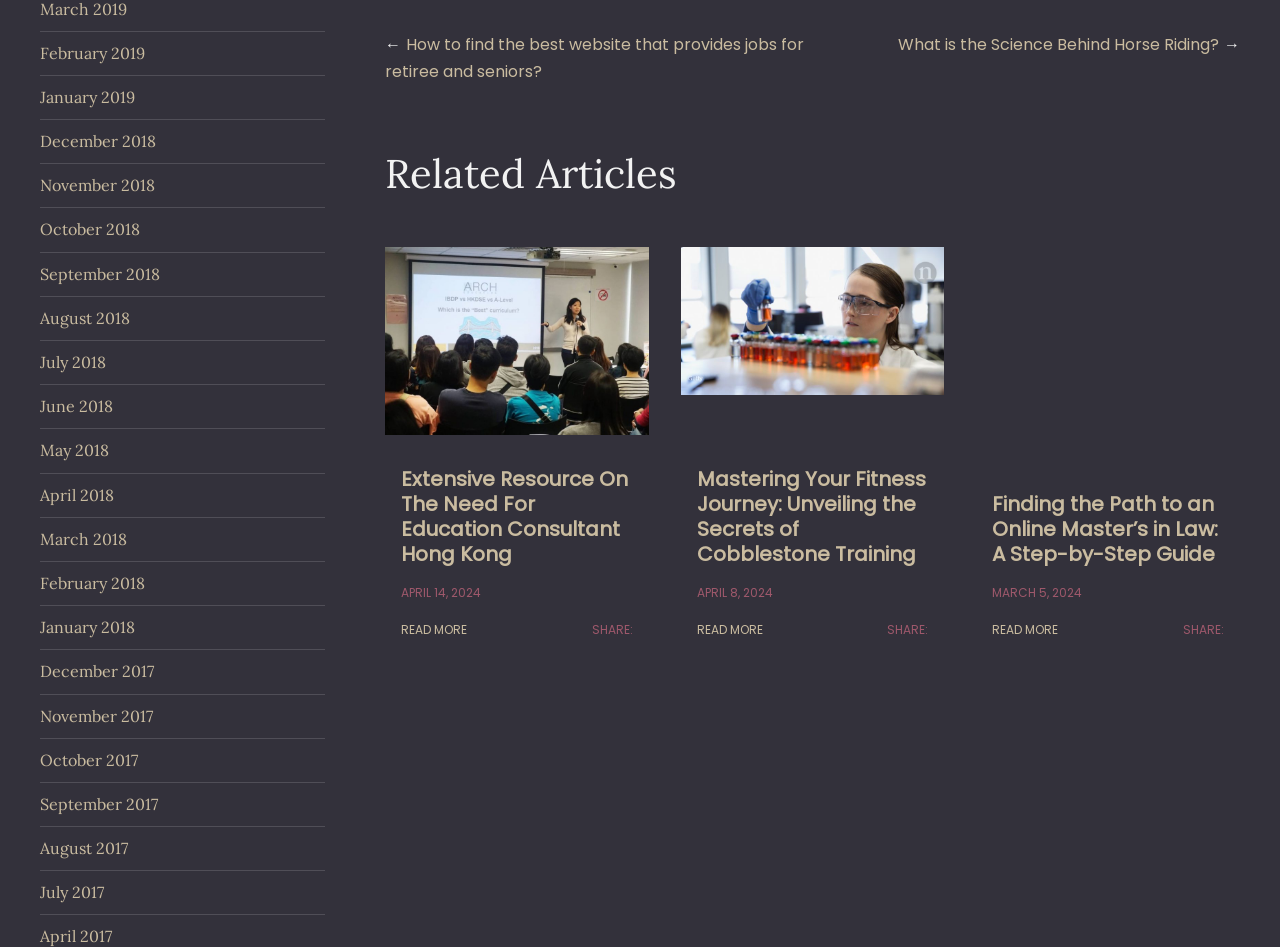Locate the bounding box of the UI element described by: "September 2017" in the given webpage screenshot.

[0.031, 0.838, 0.123, 0.859]